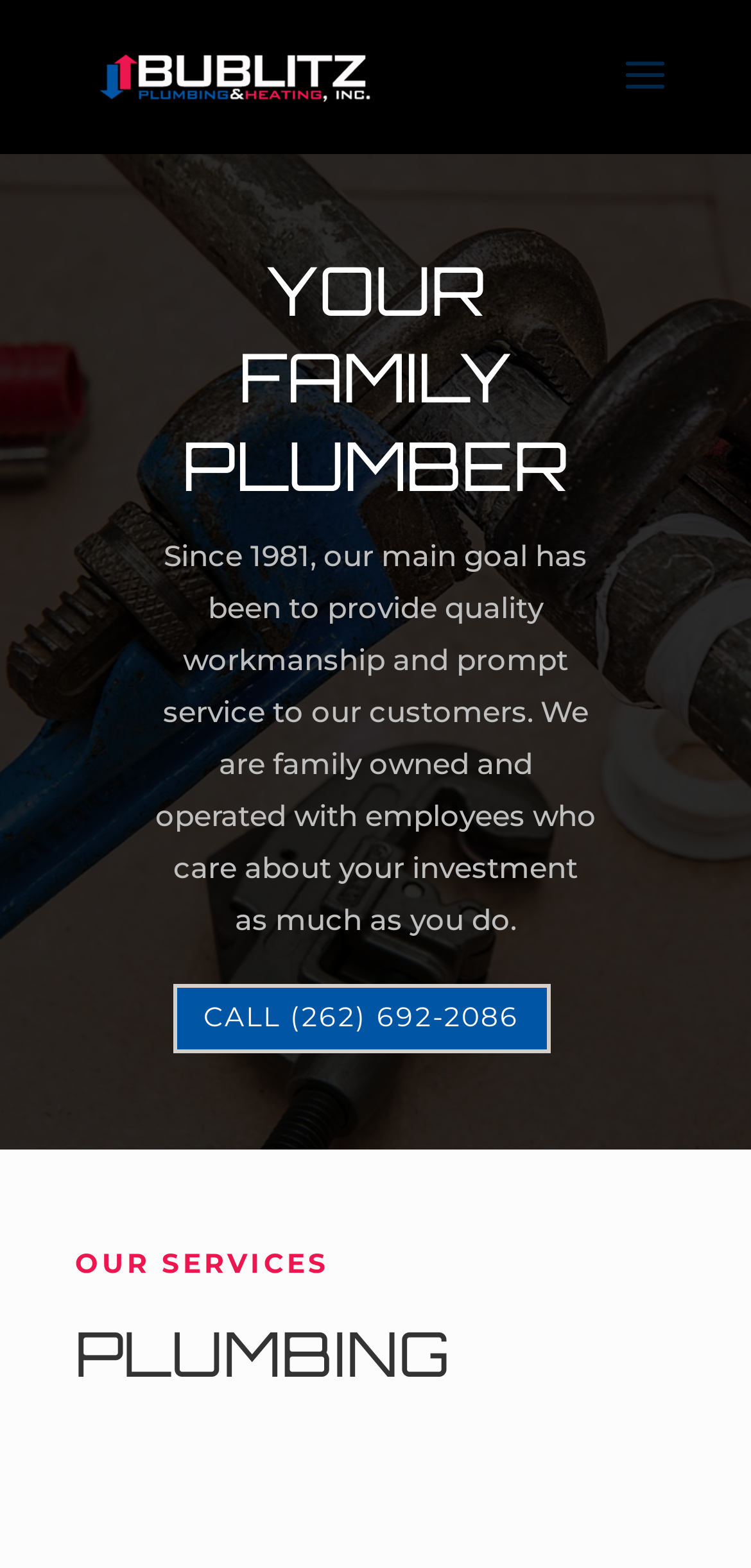Give a succinct answer to this question in a single word or phrase: 
What is the company name?

Bublitz Plumbing & Heating